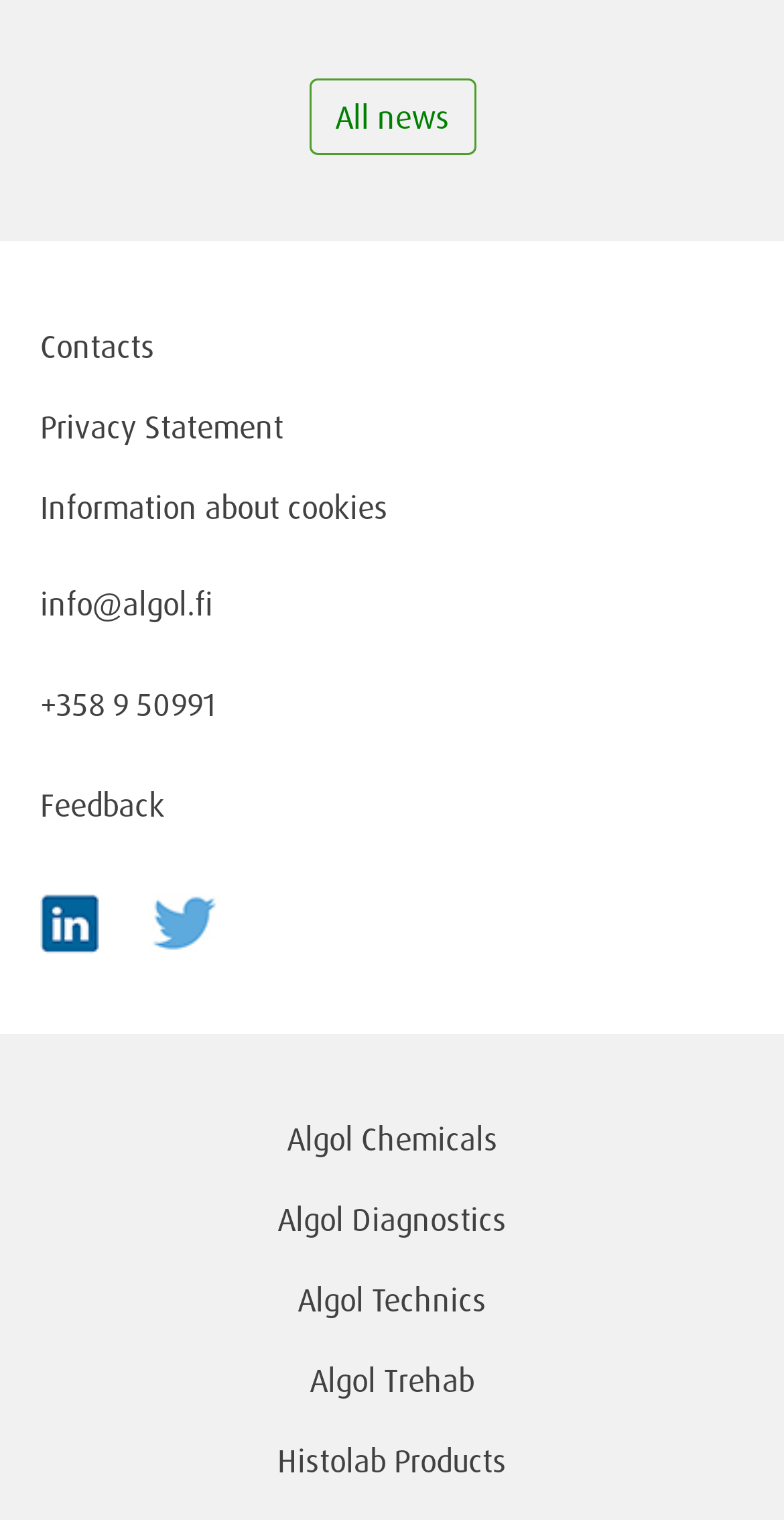Please identify the bounding box coordinates of the element that needs to be clicked to execute the following command: "View LinkedIn profile". Provide the bounding box using four float numbers between 0 and 1, formatted as [left, top, right, bottom].

[0.051, 0.587, 0.128, 0.627]